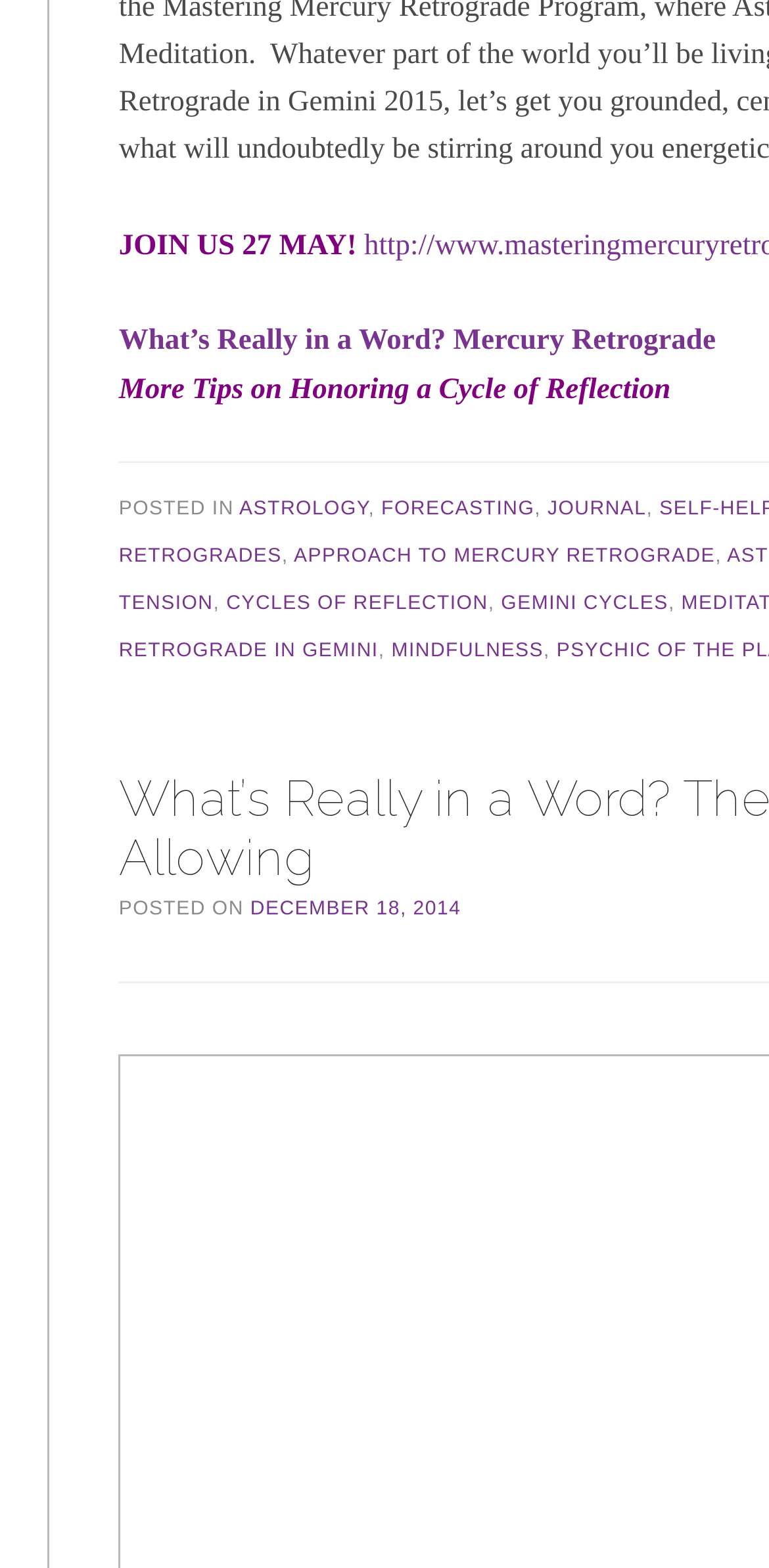Given the description of a UI element: "Approach to Mercury Retrograde", identify the bounding box coordinates of the matching element in the webpage screenshot.

[0.382, 0.348, 0.93, 0.362]